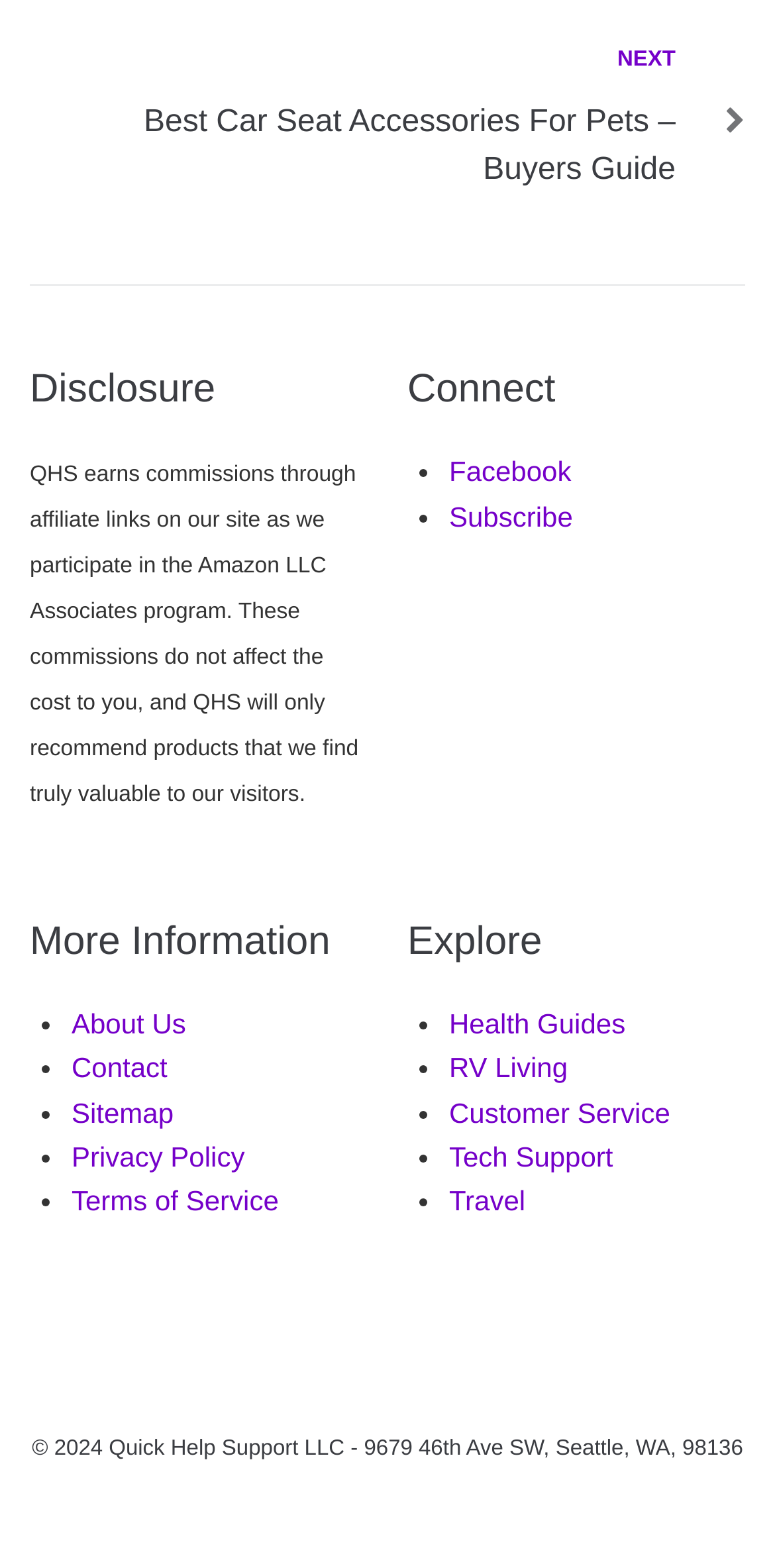Please determine the bounding box coordinates of the element to click on in order to accomplish the following task: "Visit the Facebook page". Ensure the coordinates are four float numbers ranging from 0 to 1, i.e., [left, top, right, bottom].

[0.579, 0.291, 0.737, 0.311]